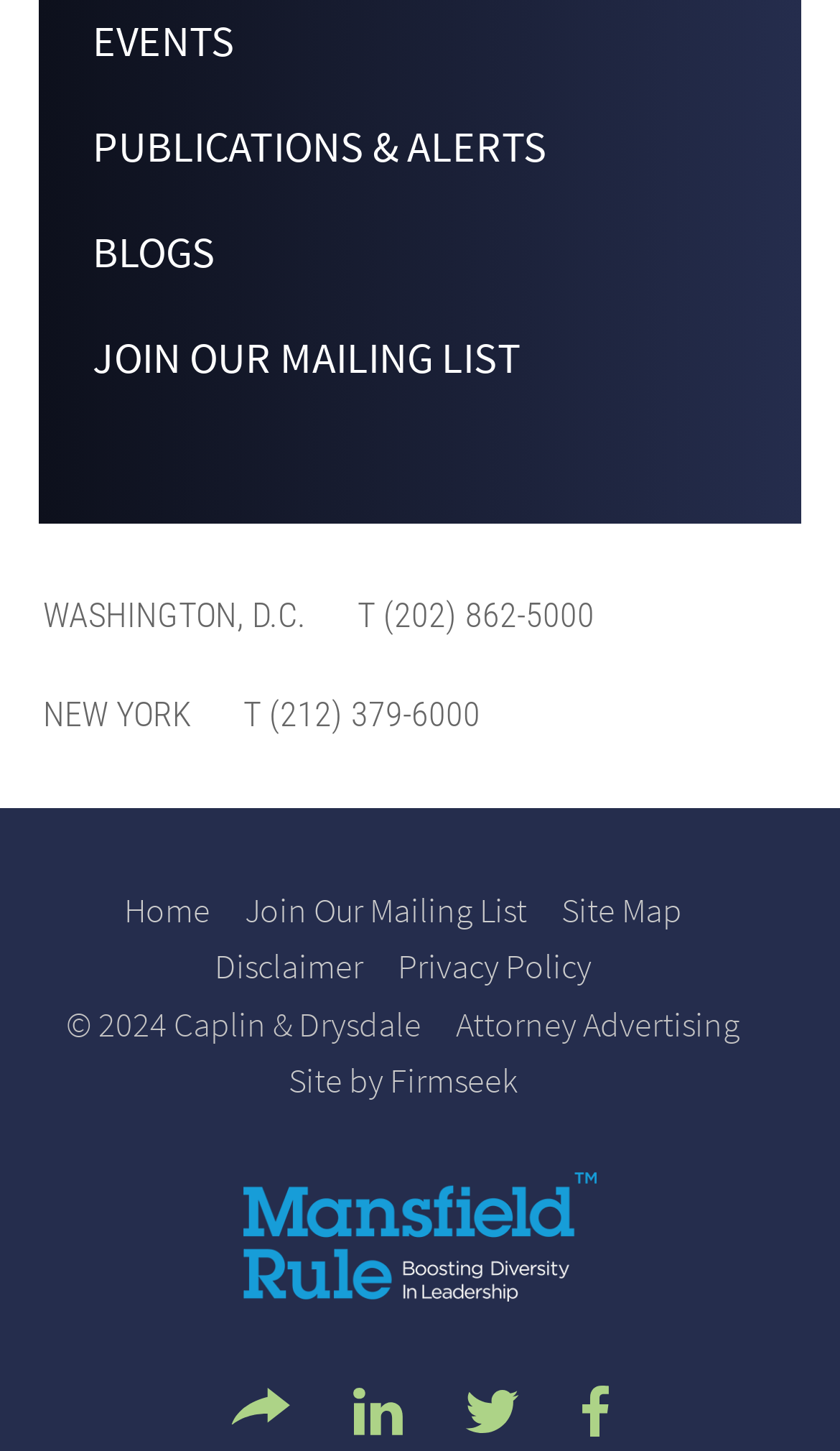What is the name of the law firm?
Could you please answer the question thoroughly and with as much detail as possible?

I found the name of the law firm by looking at the copyright information at the bottom of the webpage, which says '© 2024 Caplin & Drysdale'.